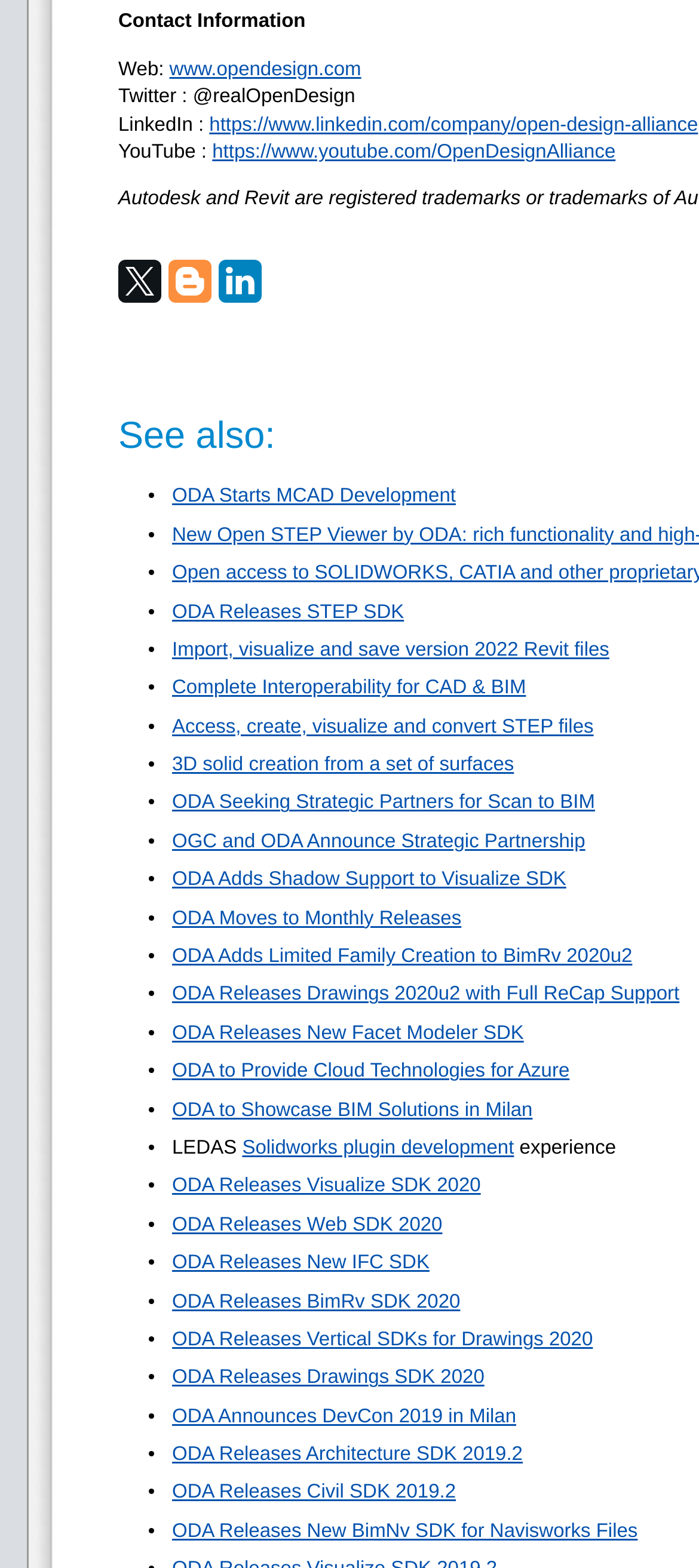What is the topic of the news article 'ODA Starts MCAD Development'?
Look at the screenshot and give a one-word or phrase answer.

MCAD development